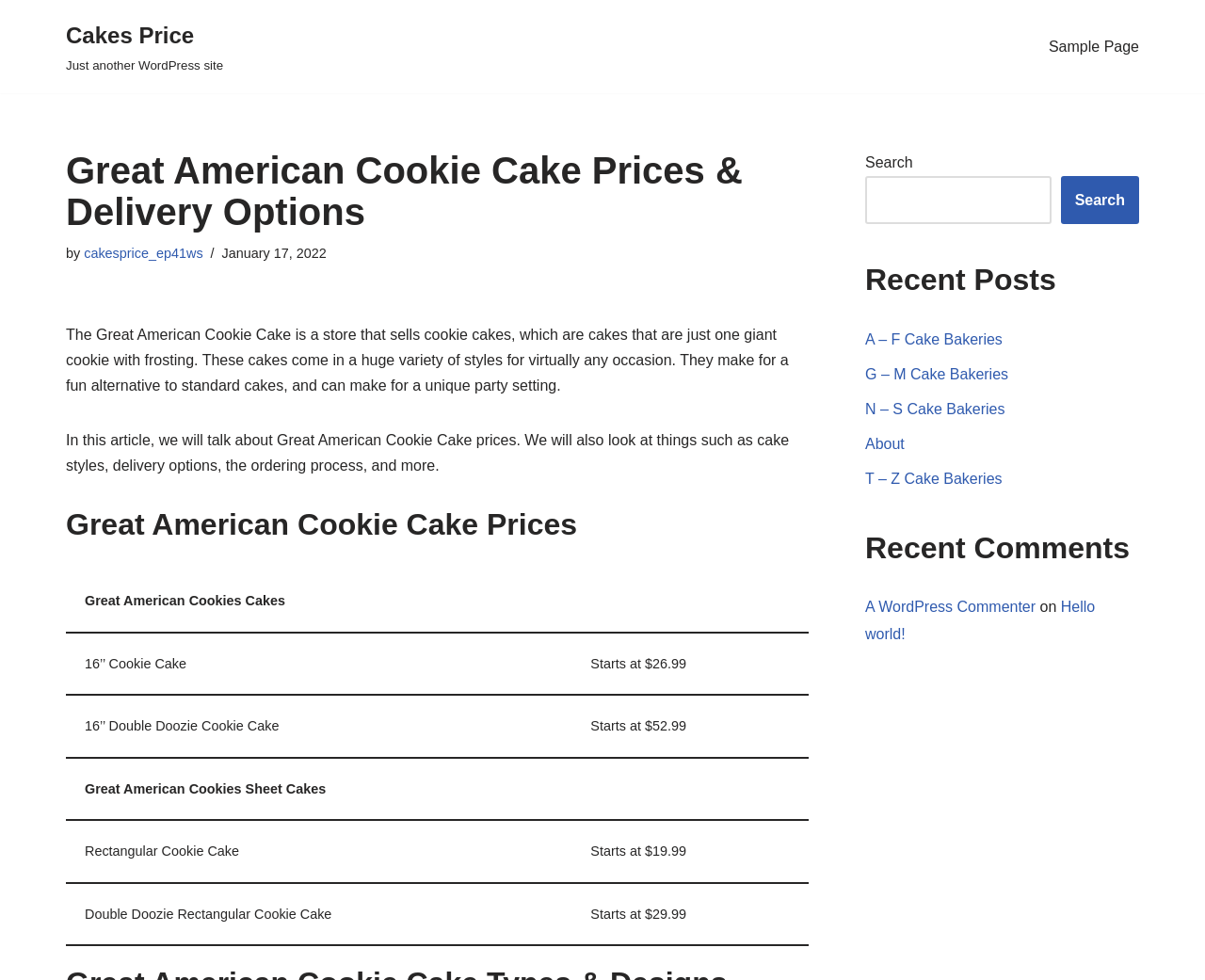Specify the bounding box coordinates of the area that needs to be clicked to achieve the following instruction: "Click on 'HOME'".

None